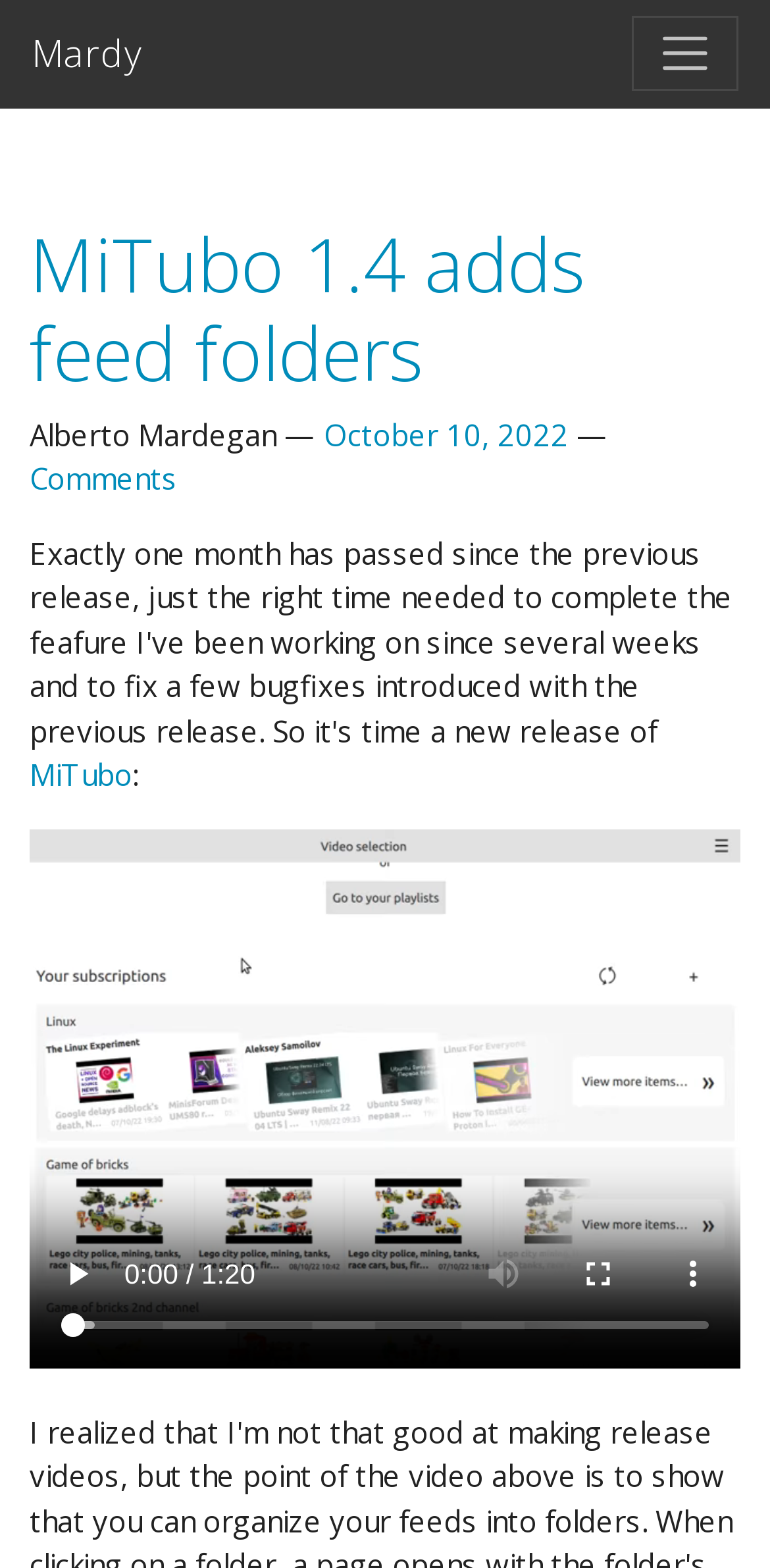Offer a thorough description of the webpage.

The webpage is about the release of MiTubo 1.4, a software that adds feed folders. At the top left corner, there is a link to skip to the main content. Next to it, on the top right corner, is a link to the website's main page, labeled "Mardy". Below these links, there is a button to toggle navigation, which is not expanded by default.

The main content area is divided into two sections. The top section has a header with a heading that reads "MiTubo 1.4 adds feed folders", which is also a link. Below the heading, there is a subheading with the author's name, "Alberto Mardegan", and a link to the publication date, "October 10, 2022". There is also a link to the comments section.

The bottom section of the main content area is dominated by a video player that takes up most of the width. The video player has several controls, including play, mute, enter full screen, and show more media controls buttons. There is also a video time scrubber slider below the video player.

On the top right side of the main content area, there is a link to "MiTubo" followed by a colon, which seems to be a navigation link.